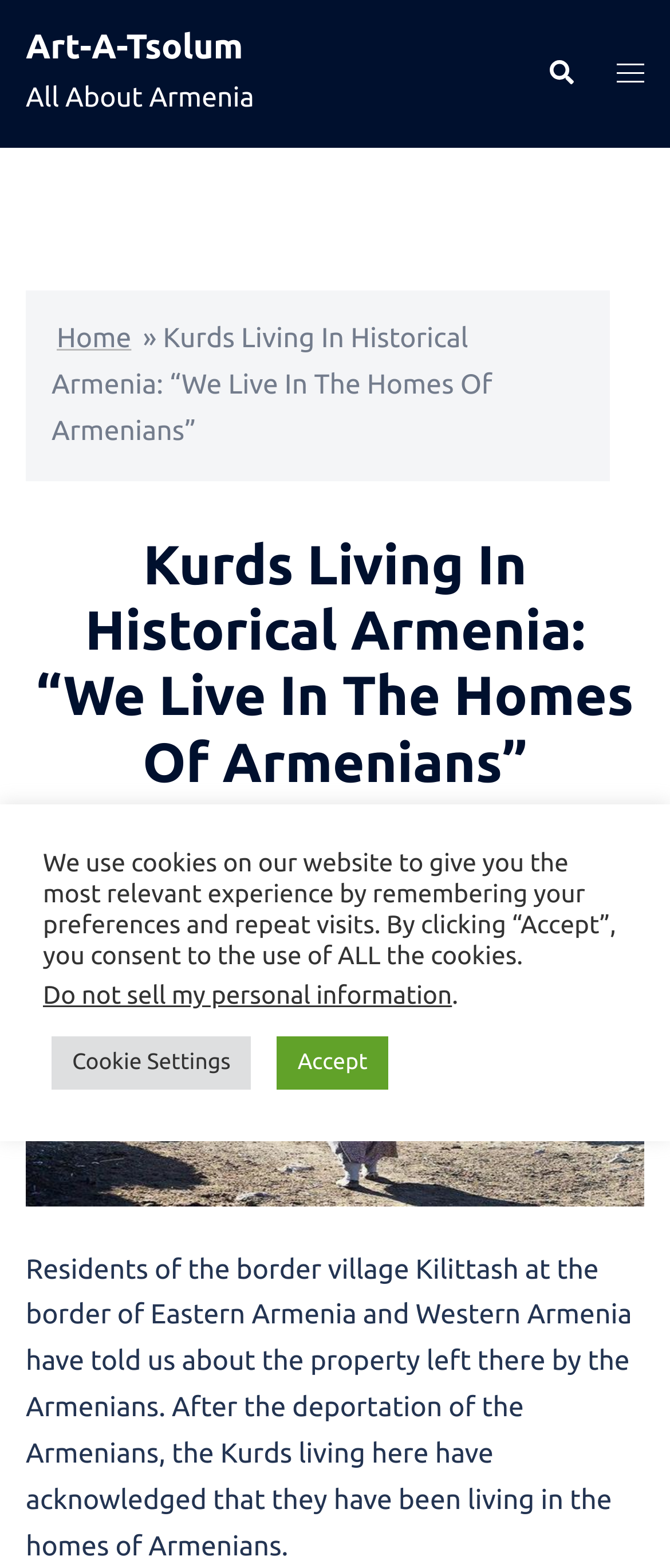Locate the bounding box of the UI element described in the following text: "Toggle menu".

[0.921, 0.032, 0.962, 0.062]